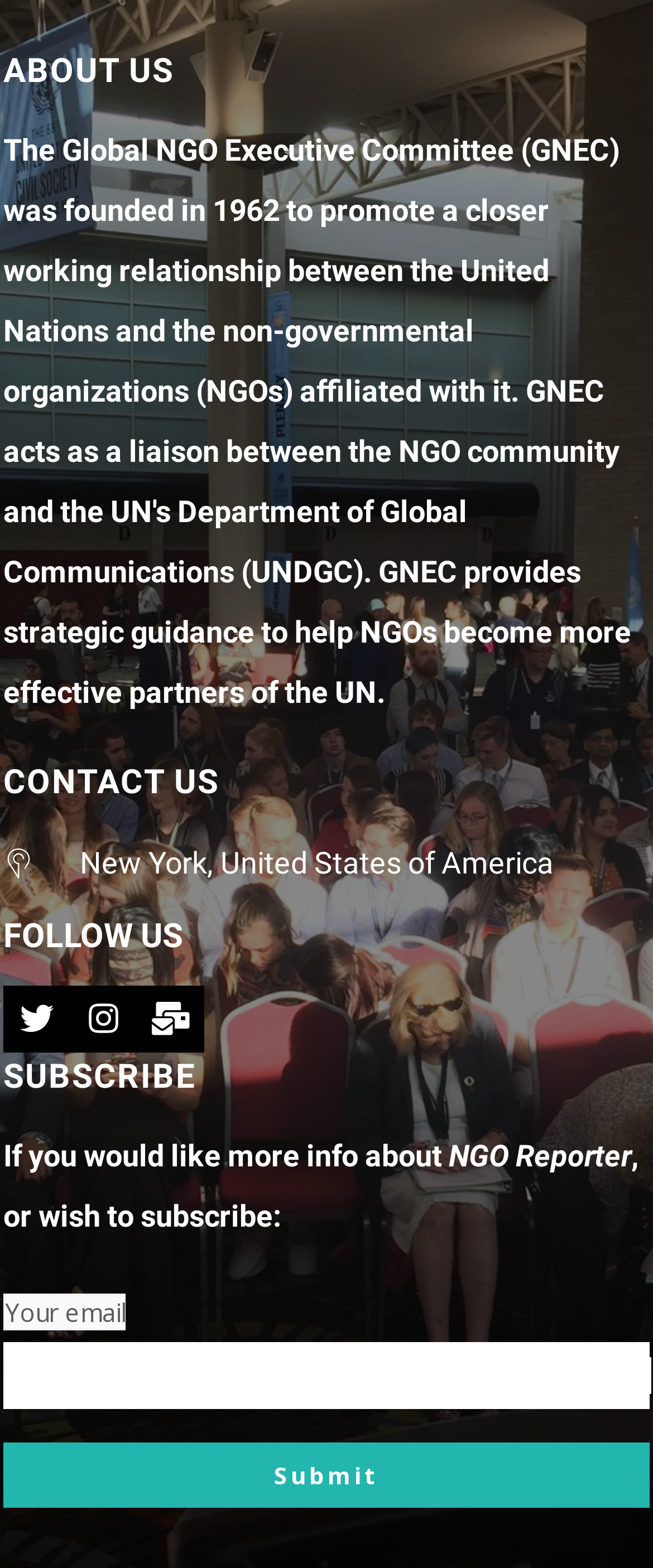Could you please study the image and provide a detailed answer to the question:
What is the button below the textbox for?

I found a button element with the text 'Submit' located below the textbox, which suggests that it is used to submit the email address entered in the textbox.